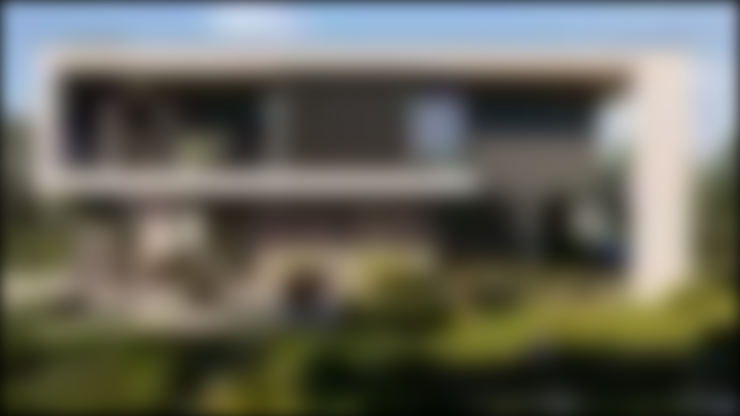What surrounds the villa?
Refer to the image and provide a one-word or short phrase answer.

lush greenery